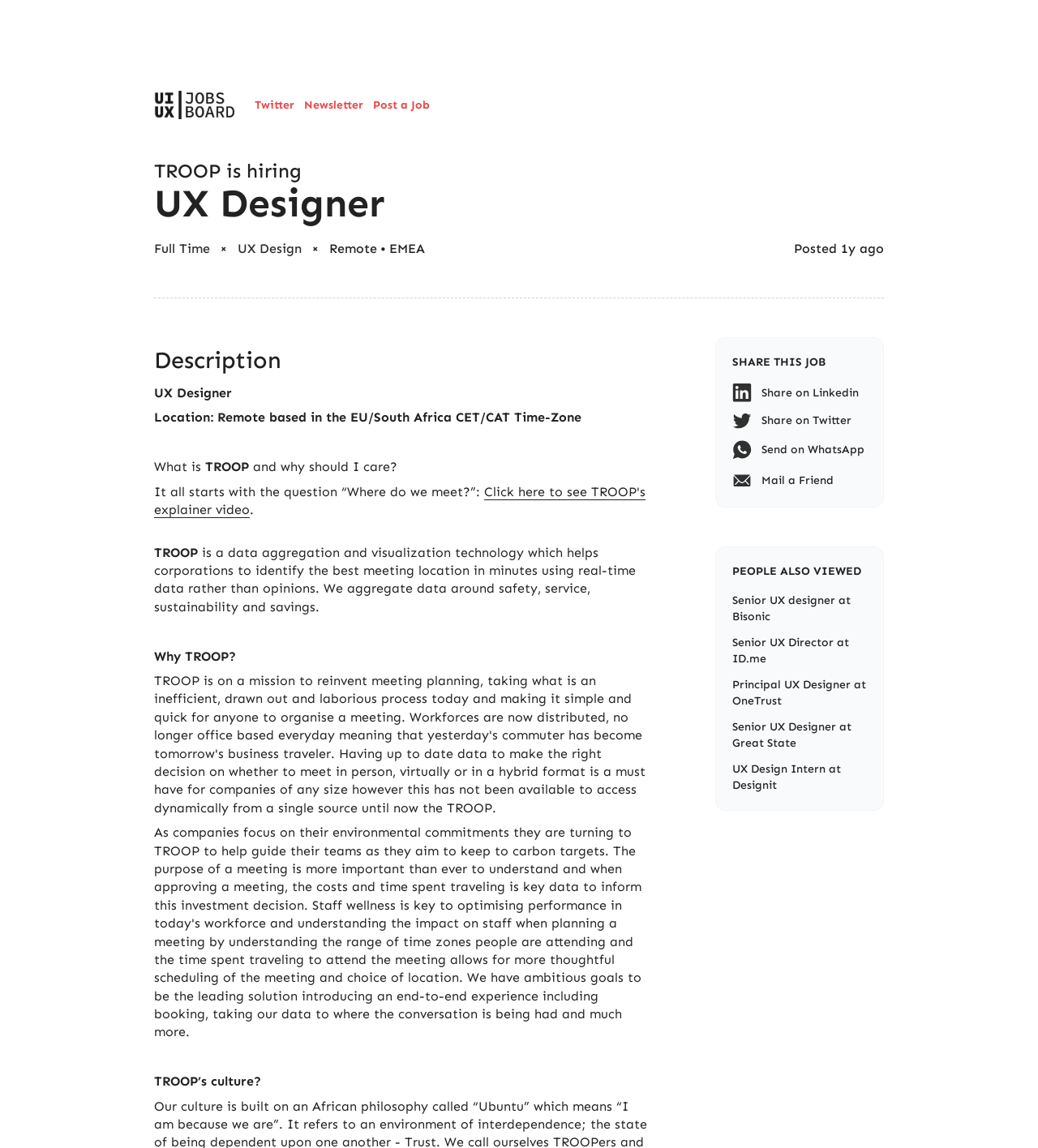Using the provided element description: "Share on Twitter", identify the bounding box coordinates. The coordinates should be four floats between 0 and 1 in the order [left, top, right, bottom].

[0.705, 0.359, 0.835, 0.374]